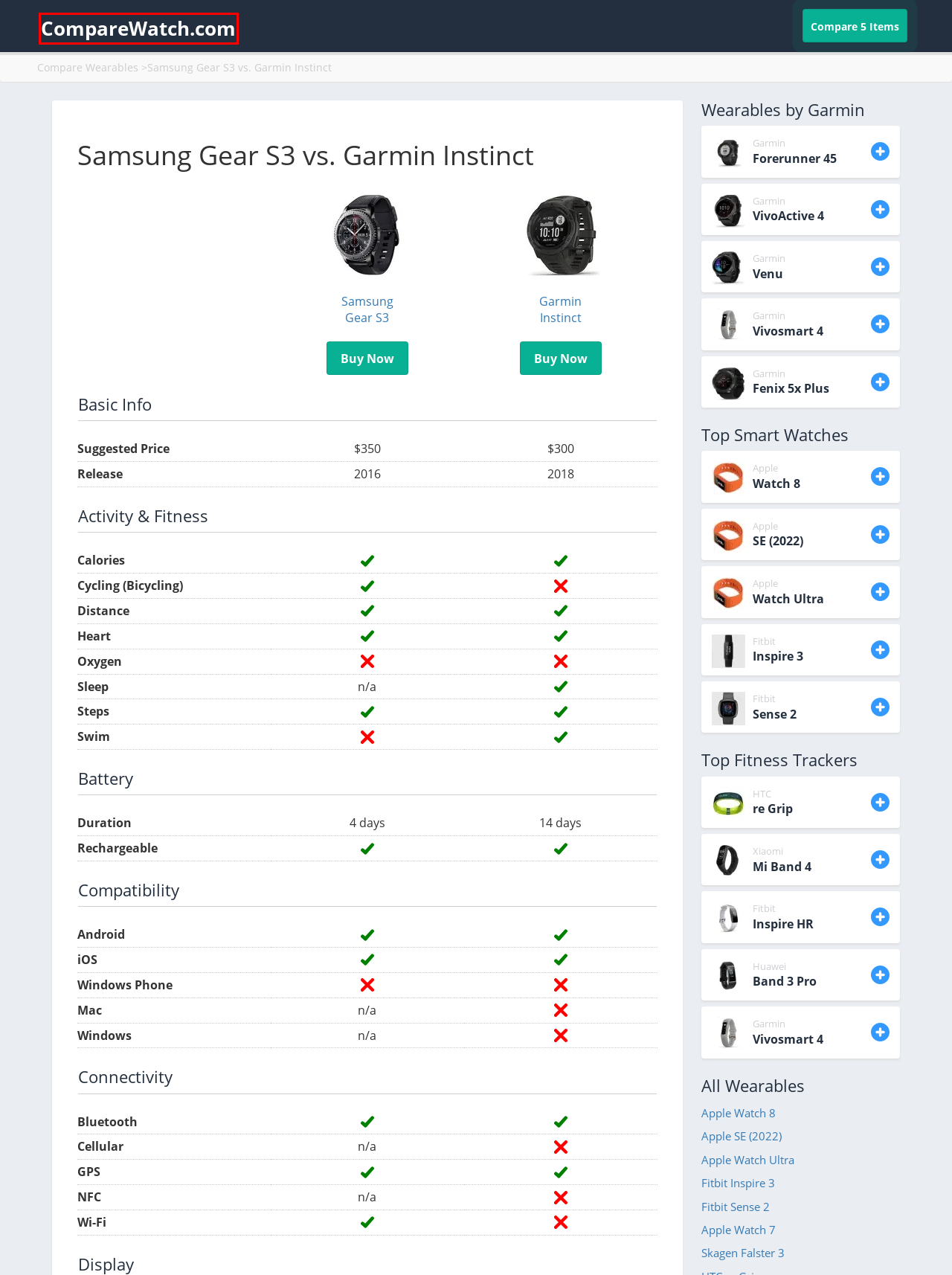You have a screenshot of a webpage with a red rectangle bounding box around a UI element. Choose the best description that matches the new page after clicking the element within the bounding box. The candidate descriptions are:
A. Samsung Gear S3 vs. Garmin Forerunner 45 vs. Garmin Instinct - CompareWatch.com
B. Samsung Gear S3 vs. Garmin Instinct vs. Garmin VivoActive 4 - CompareWatch.com
C. Samsung Gear S3 vs. Garmin Instinct vs. HTC re Grip - CompareWatch.com
D. Samsung Gear S3 vs. Garmin Instinct vs. Garmin Vivosmart 4 - CompareWatch.com
E. Samsung Gear S3 vs. Garmin Instinct vs. Skagen Falster 3 - CompareWatch.com
F. Garmin Instinct (Just $300) - CompareWatch.com
G. Compare Smart Watches & Fitness Trackers - CompareWatch.com
H. Samsung Gear S3 vs. Garmin Fenix 5x Plus vs. Garmin Instinct - CompareWatch.com

G